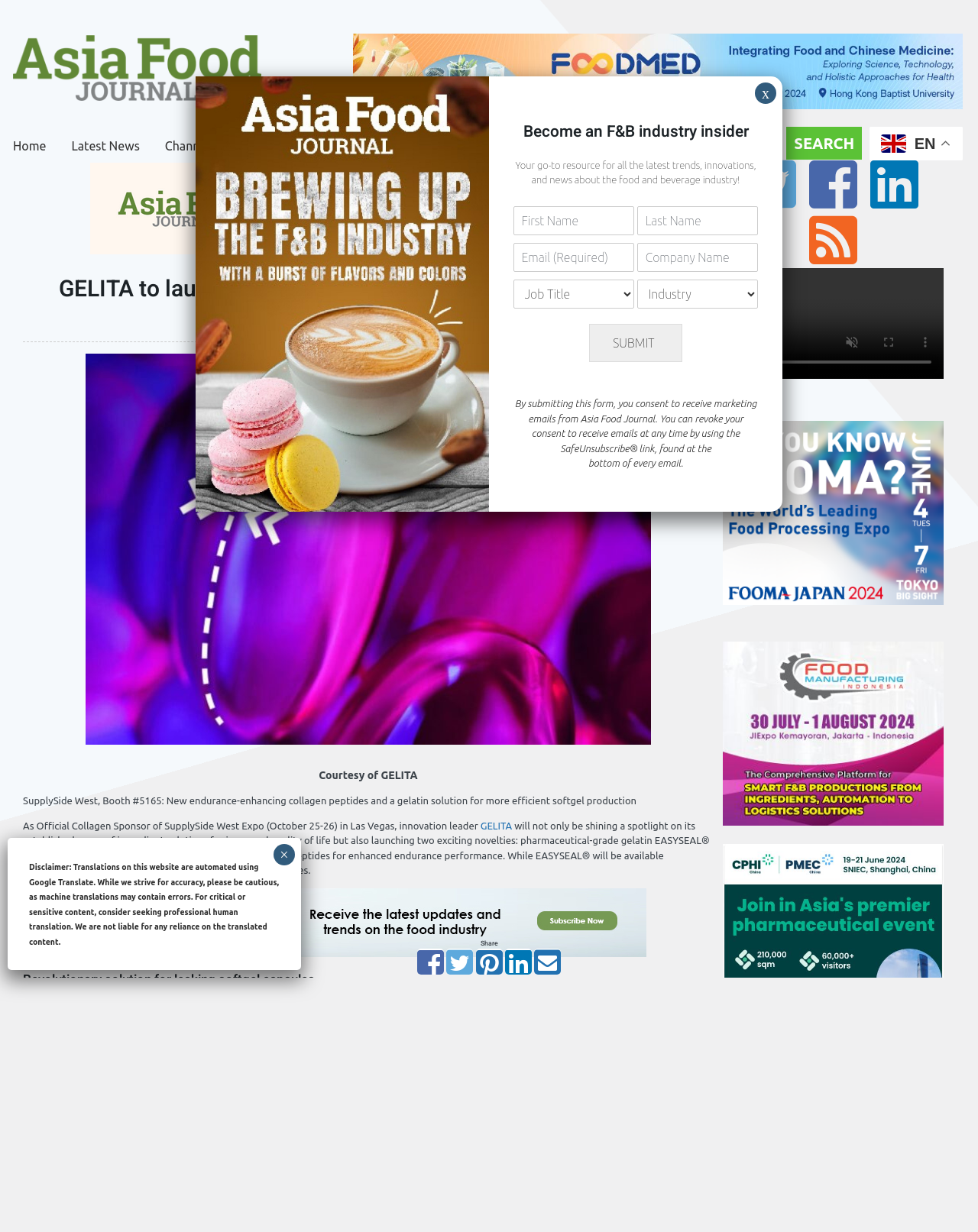Offer an in-depth caption of the entire webpage.

The webpage is about GELITA launching two innovative ingredient solutions, EASYSEAL and PeptENDURE, at the upcoming SupplySide West event. 

At the top of the page, there is a navigation bar with links to "Home", "Latest News", "Channels", "Subscribe", "Advertise", "Event Calendar", and "Contact Us". On the right side of the navigation bar, there is a search box with a "Search" button. 

Below the navigation bar, there is a section with a heading "GELITA to launch two innovative ingredient solutions at SSW" and a subheading "October 19, 2023, by Asia Food Journal". This section contains an image related to ingredient solutions and a paragraph of text describing the launch of EASYSEAL and PeptENDURE. 

To the right of this section, there is a sidebar with social media links and a "Leaderboard of Asia Food Journal" advertisement. 

Further down the page, there are two sections, one describing EASYSEAL as a revolutionary solution for leaking softgel capsules, and the other describing PeptENDURE as a ground-breaking ingredient for enhanced endurance performance. Each section contains a heading, a paragraph of text, and a quote from Angie Rimel, GELITA North America Marketing Communications Manager.

On the right side of the page, there is a "Primary Sidebar" section with social media links and a video player with controls for play, unmute, and full screen. Below the video player, there are several links to other articles or resources.

At the bottom of the page, there is a section to become an F&B industry insider, where users can submit their email and other information to receive marketing emails from Asia Food Journal. There is also a disclaimer about automated translations on the website.